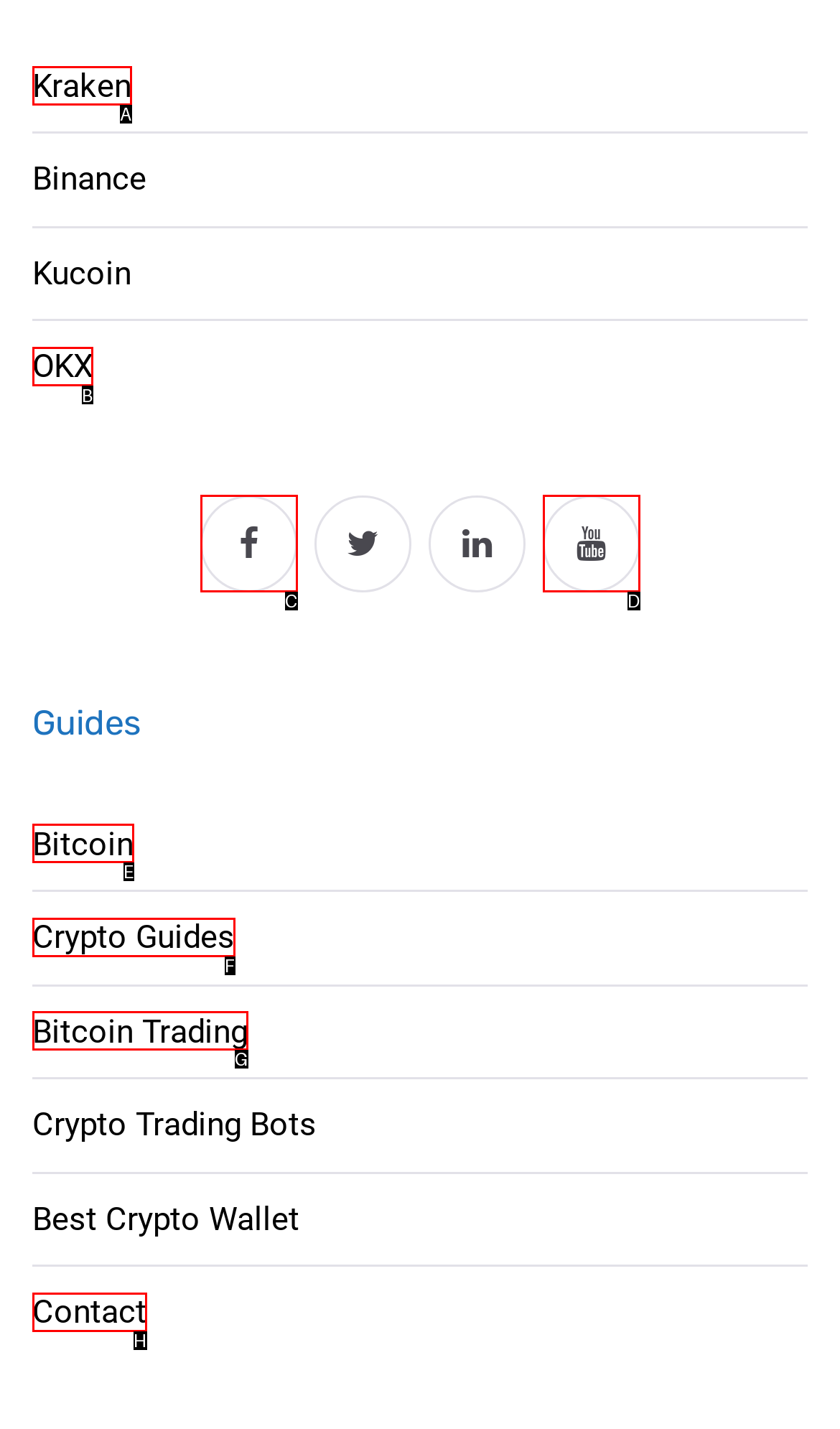Select the letter of the UI element that best matches: Crypto Guides
Answer with the letter of the correct option directly.

F